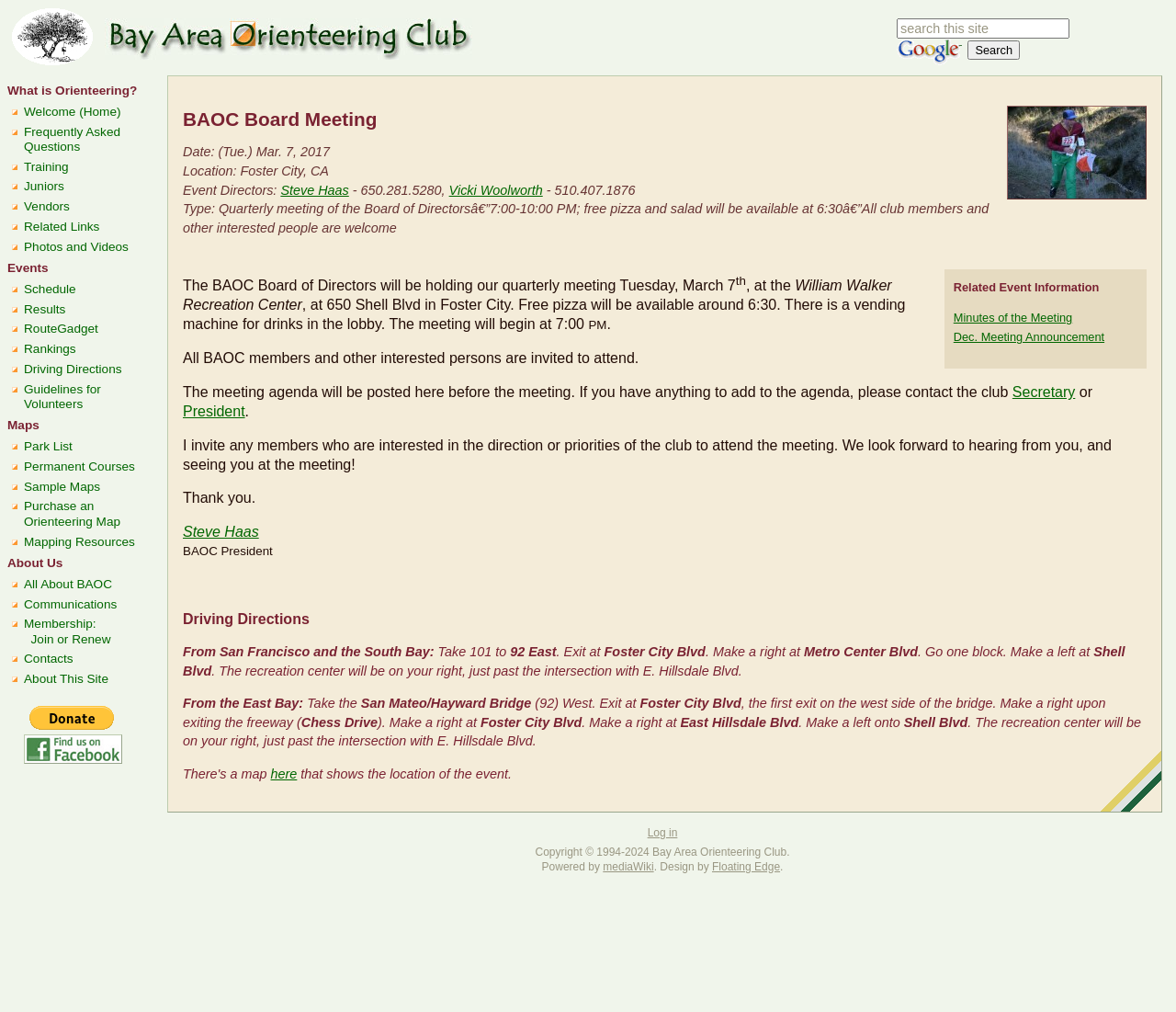What is the name of the club?
Use the information from the image to give a detailed answer to the question.

I found the answer by looking at the logo image with the text 'Bay Area Orienteering Club' and also the various links and headings that mention 'BAOC'.